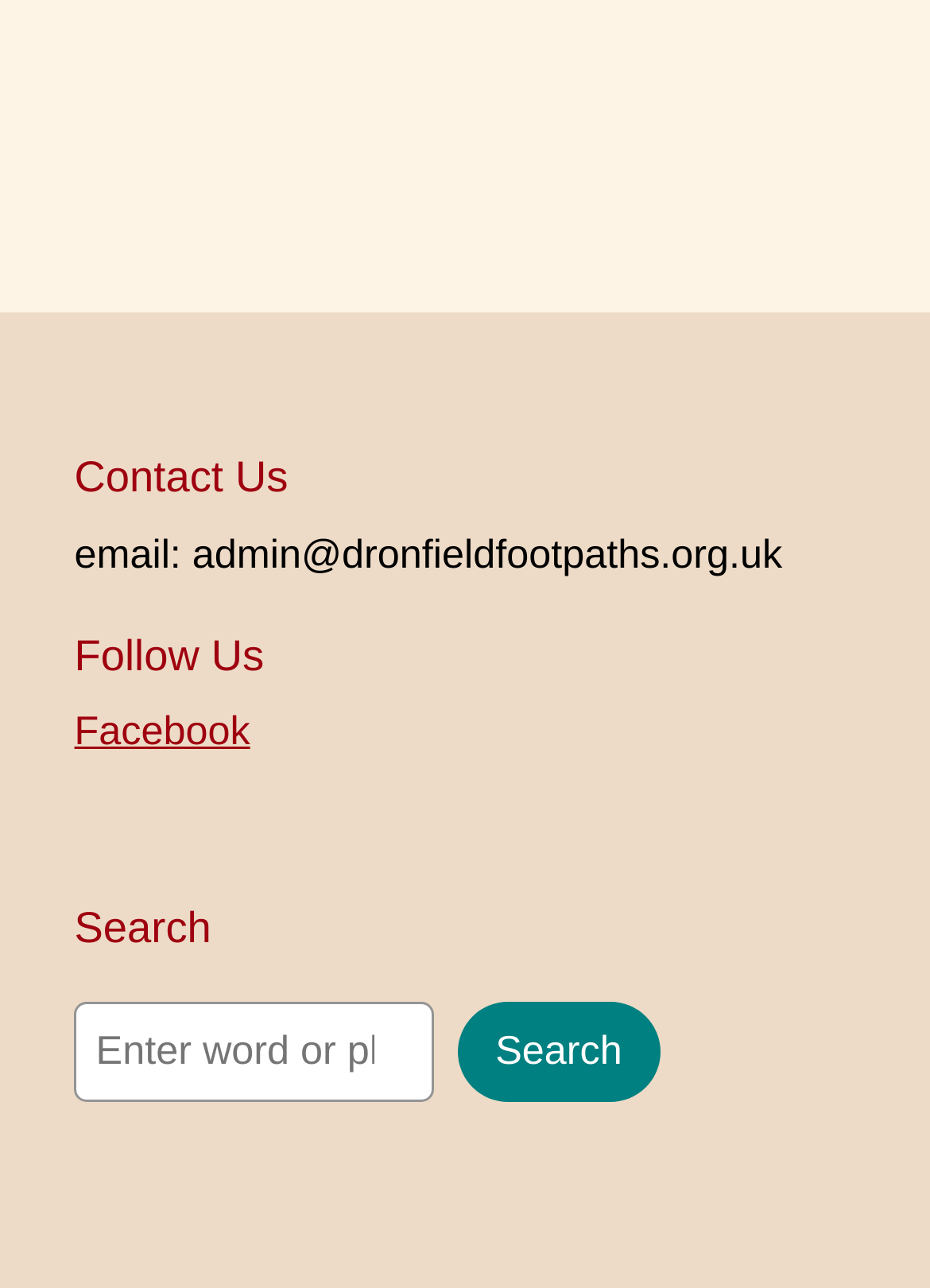From the given element description: "Search", find the bounding box for the UI element. Provide the coordinates as four float numbers between 0 and 1, in the order [left, top, right, bottom].

[0.492, 0.777, 0.71, 0.855]